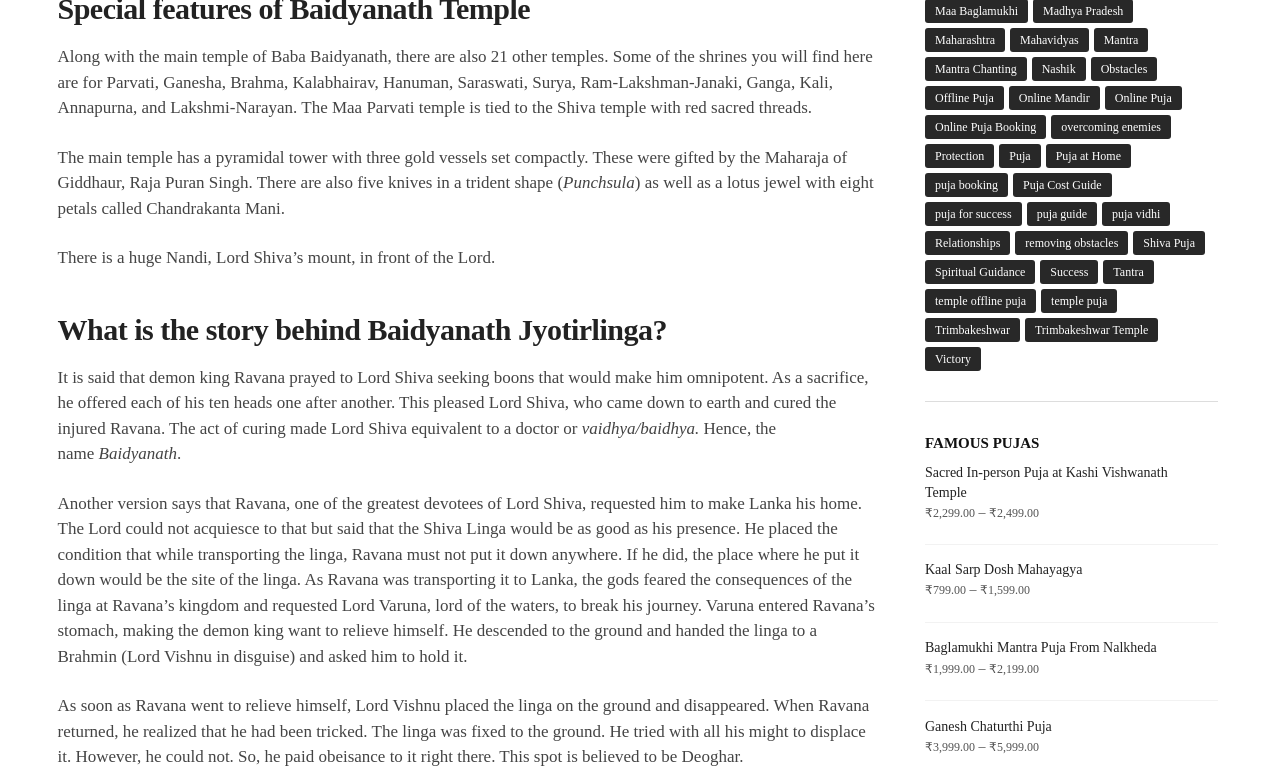Given the element description Kaal Sarp Dosh Mahayagya, identify the bounding box coordinates for the UI element on the webpage screenshot. The format should be (top-left x, top-left y, bottom-right x, bottom-right y), with values between 0 and 1.

[0.723, 0.716, 0.951, 0.743]